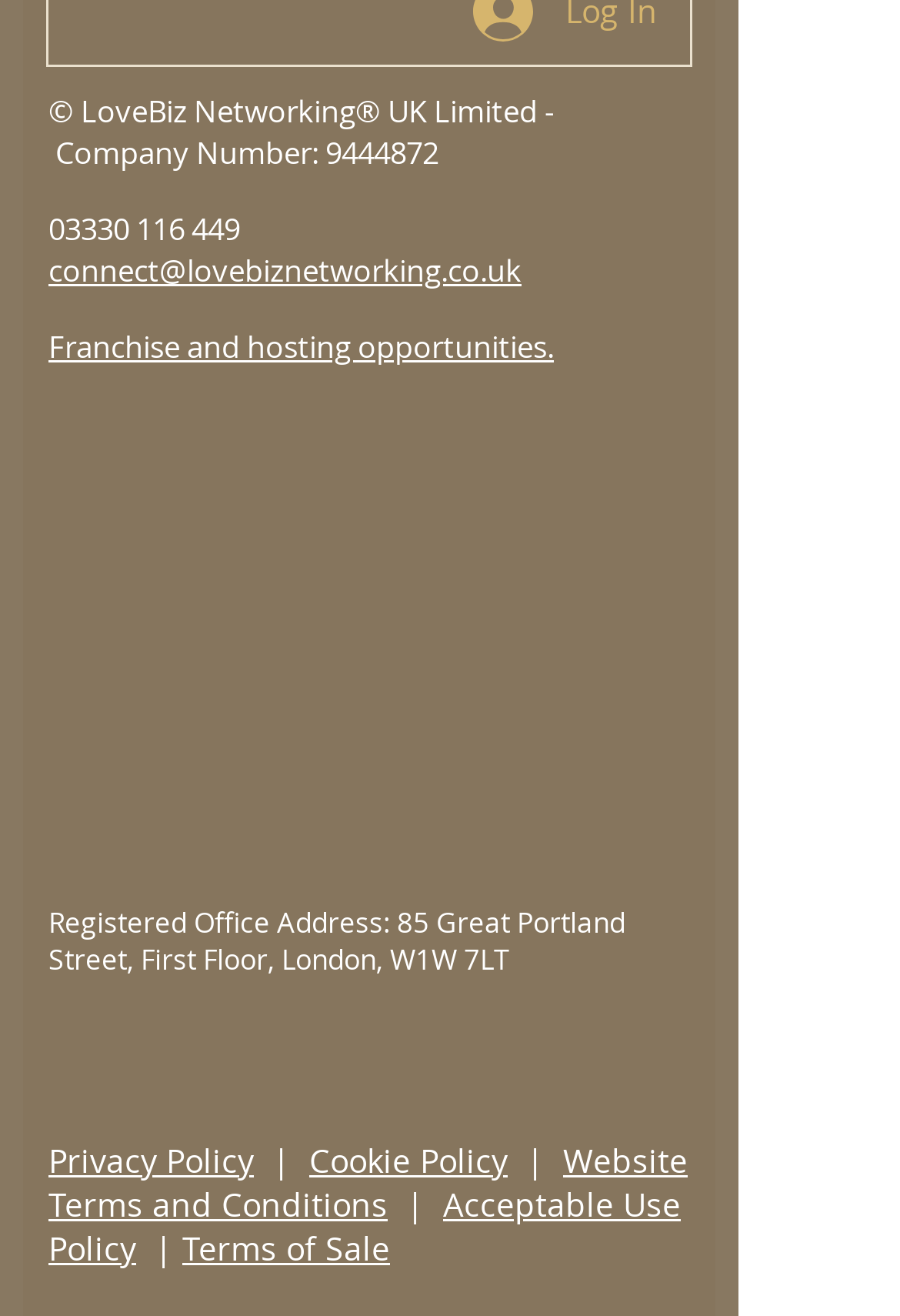Identify the bounding box coordinates of the clickable section necessary to follow the following instruction: "View company information". The coordinates should be presented as four float numbers from 0 to 1, i.e., [left, top, right, bottom].

[0.054, 0.068, 0.615, 0.132]